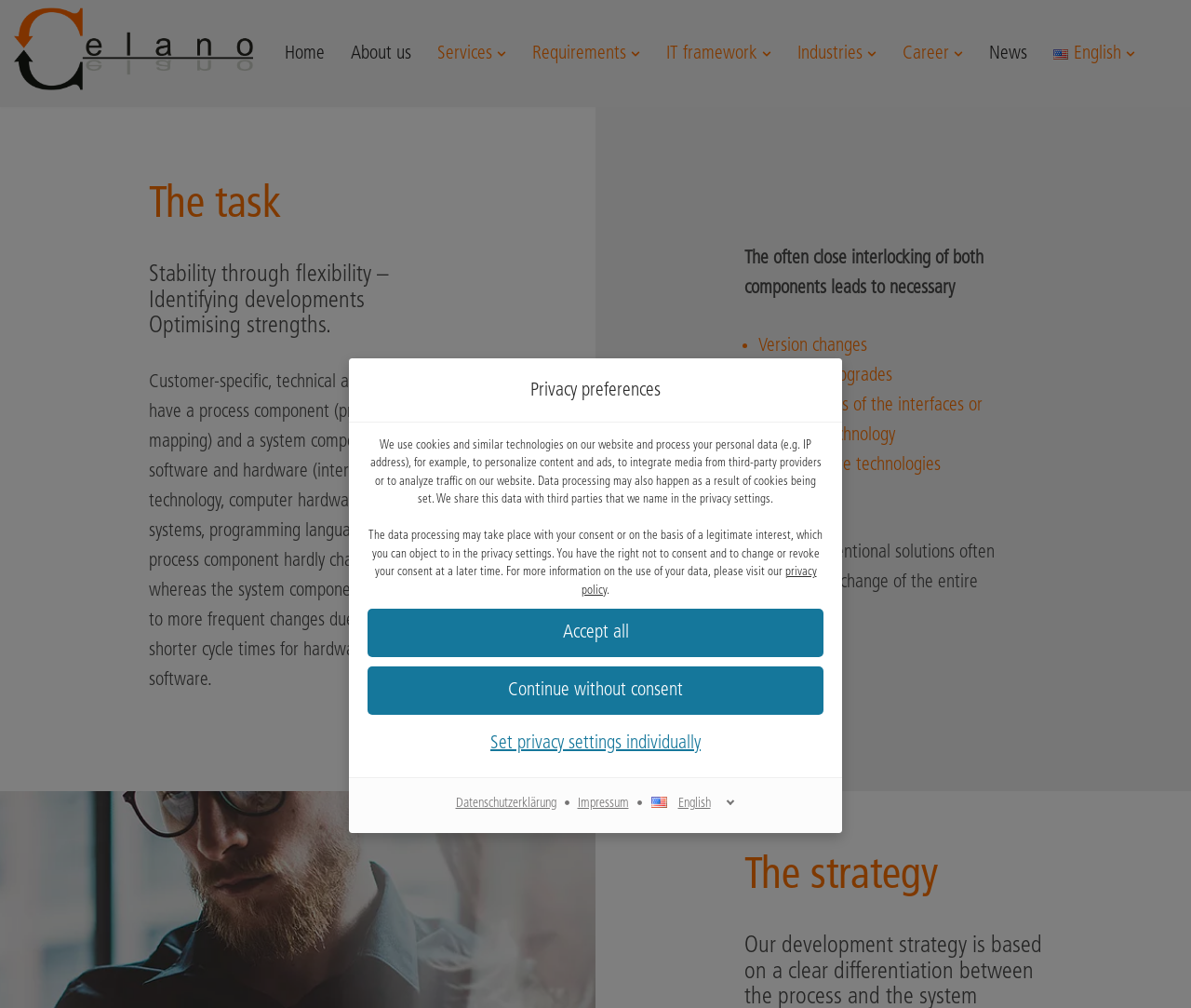Please examine the image and answer the question with a detailed explanation:
What language is currently selected?

The combobox element indicates that the currently selected language is English, and provides an option to change the language setting.